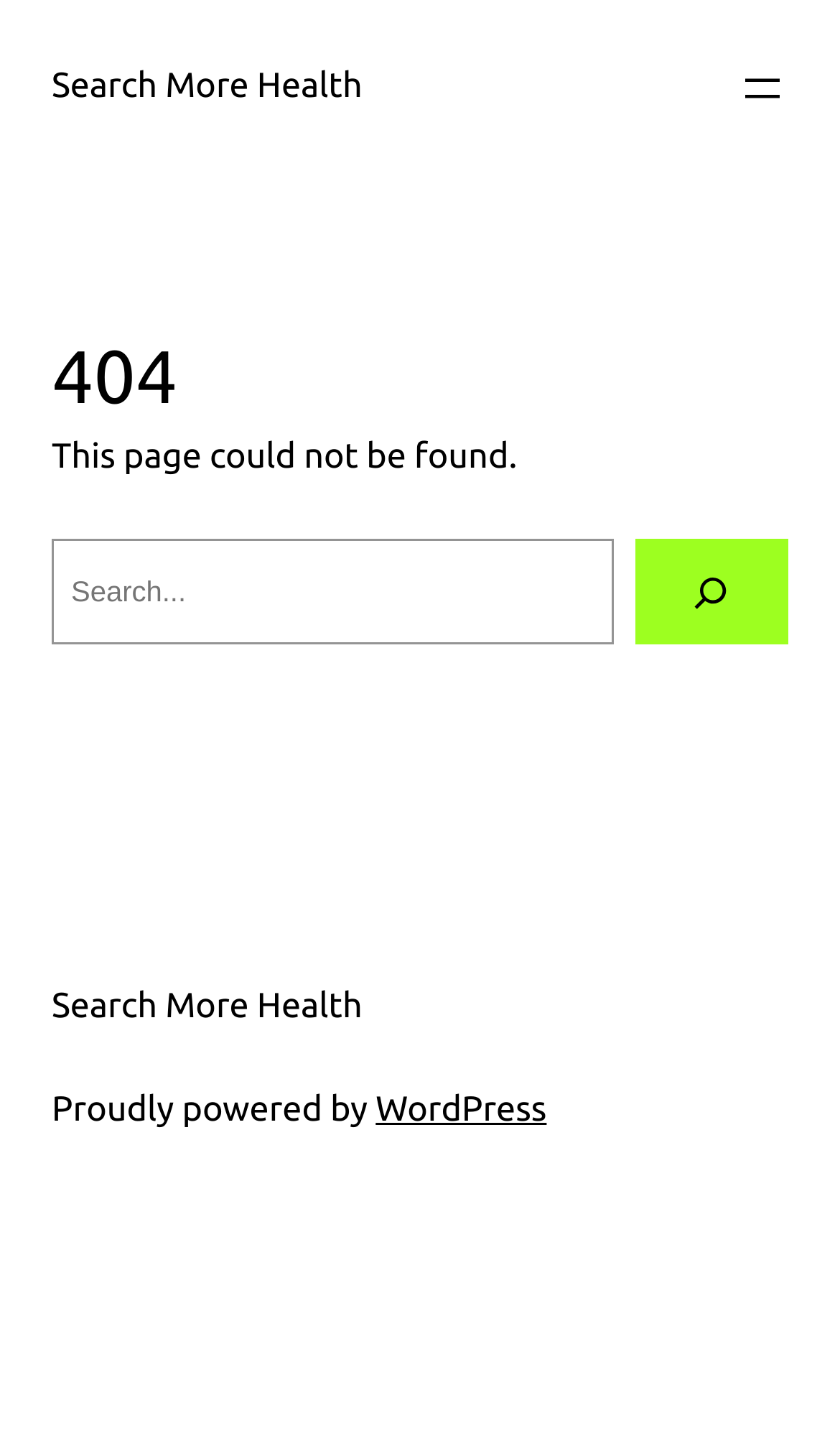What is the status of the requested page?
Look at the screenshot and give a one-word or phrase answer.

Not found